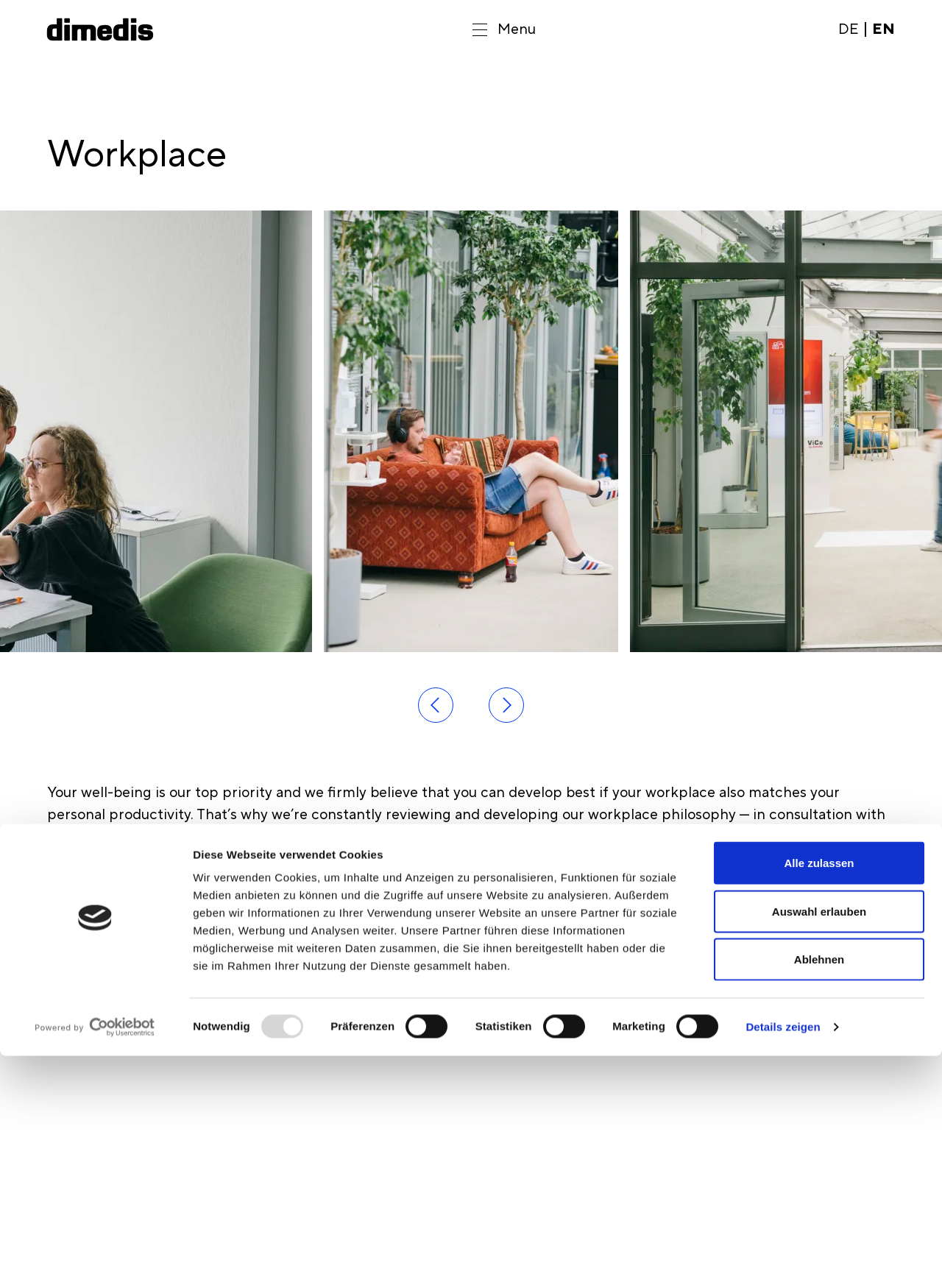Select the bounding box coordinates of the element I need to click to carry out the following instruction: "Open the menu".

[0.5, 0.011, 0.569, 0.034]